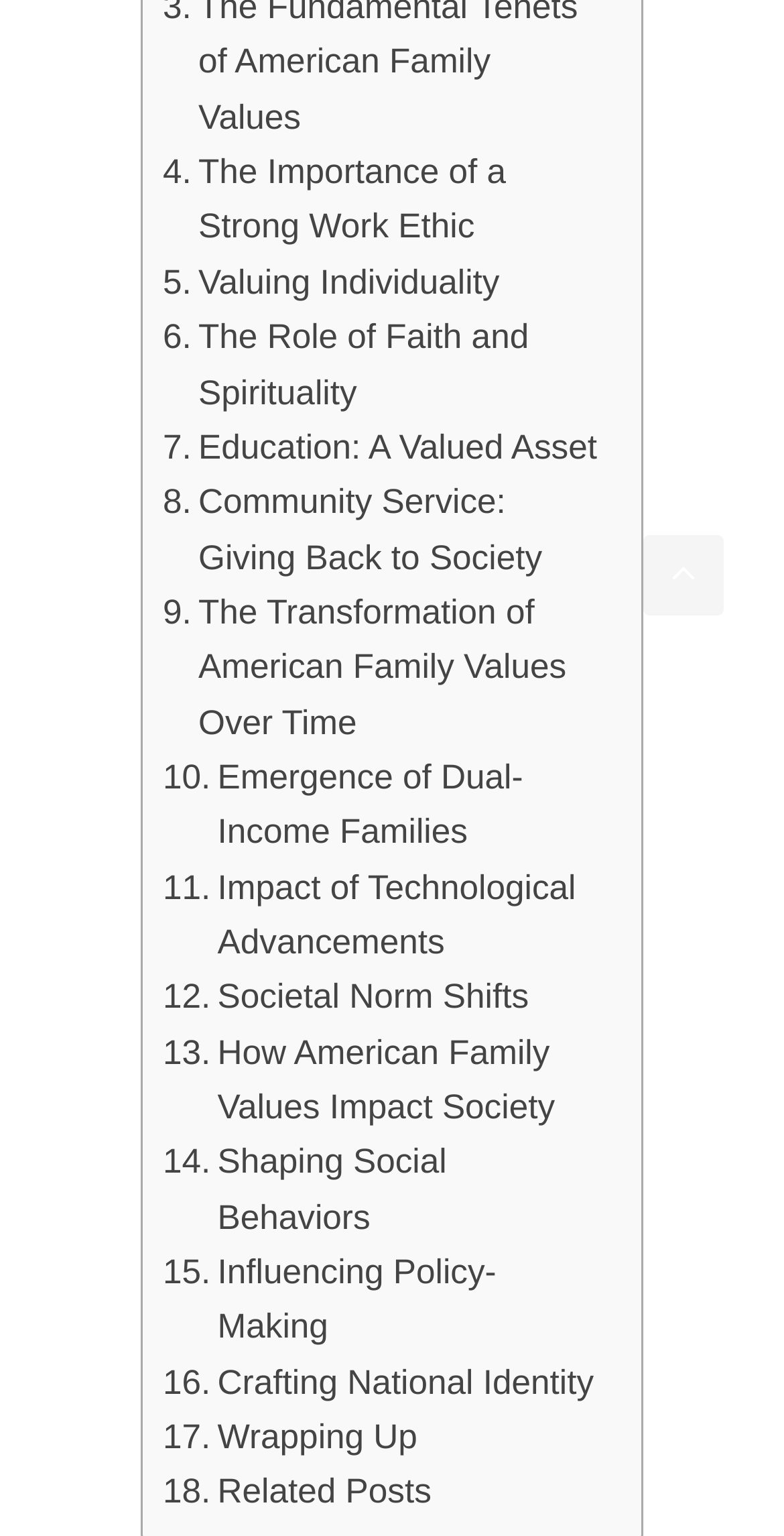Specify the bounding box coordinates of the element's region that should be clicked to achieve the following instruction: "Read about the importance of a strong work ethic". The bounding box coordinates consist of four float numbers between 0 and 1, in the format [left, top, right, bottom].

[0.208, 0.094, 0.767, 0.166]